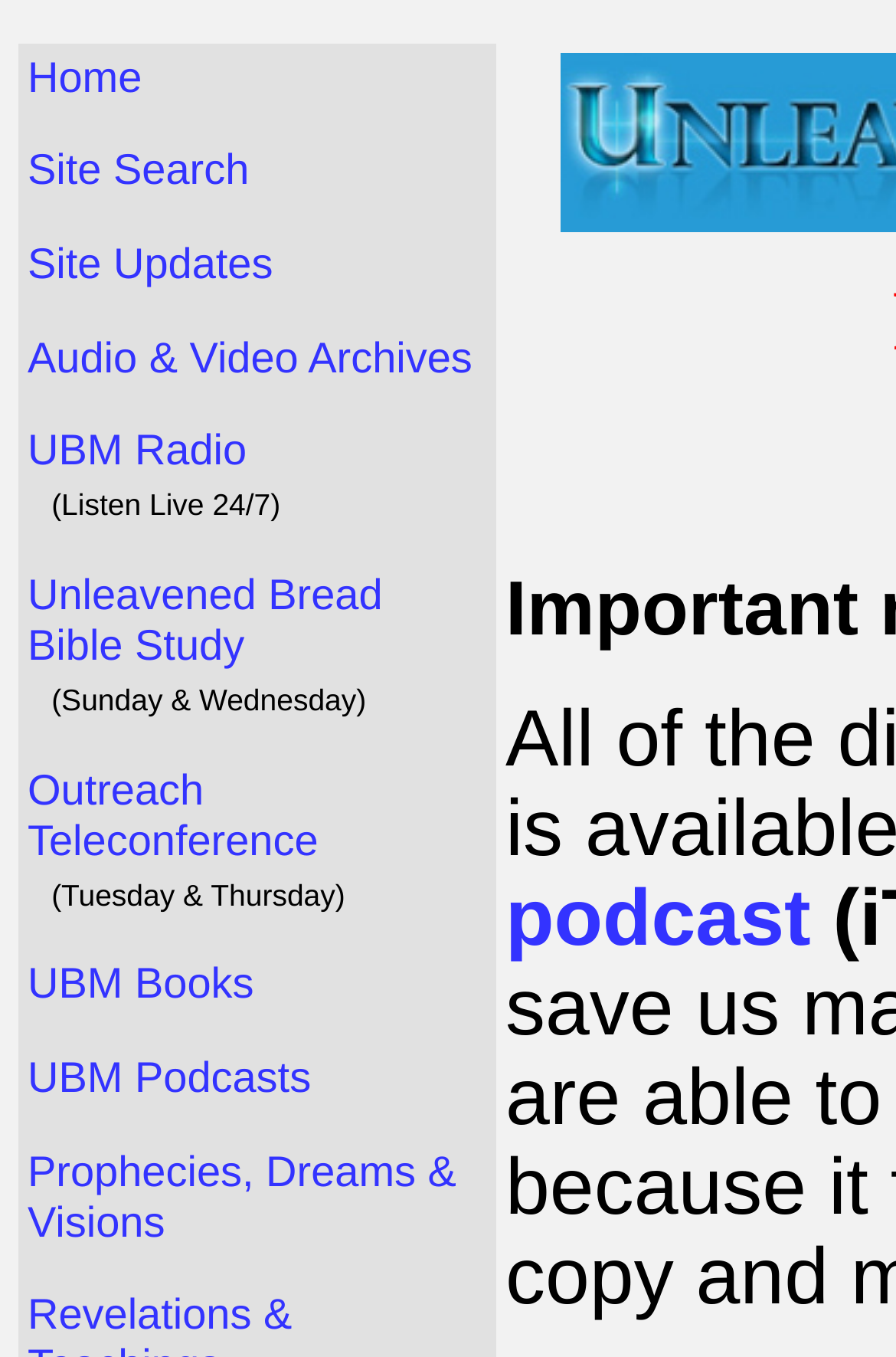How many links are in the top navigation bar?
Using the image, respond with a single word or phrase.

9